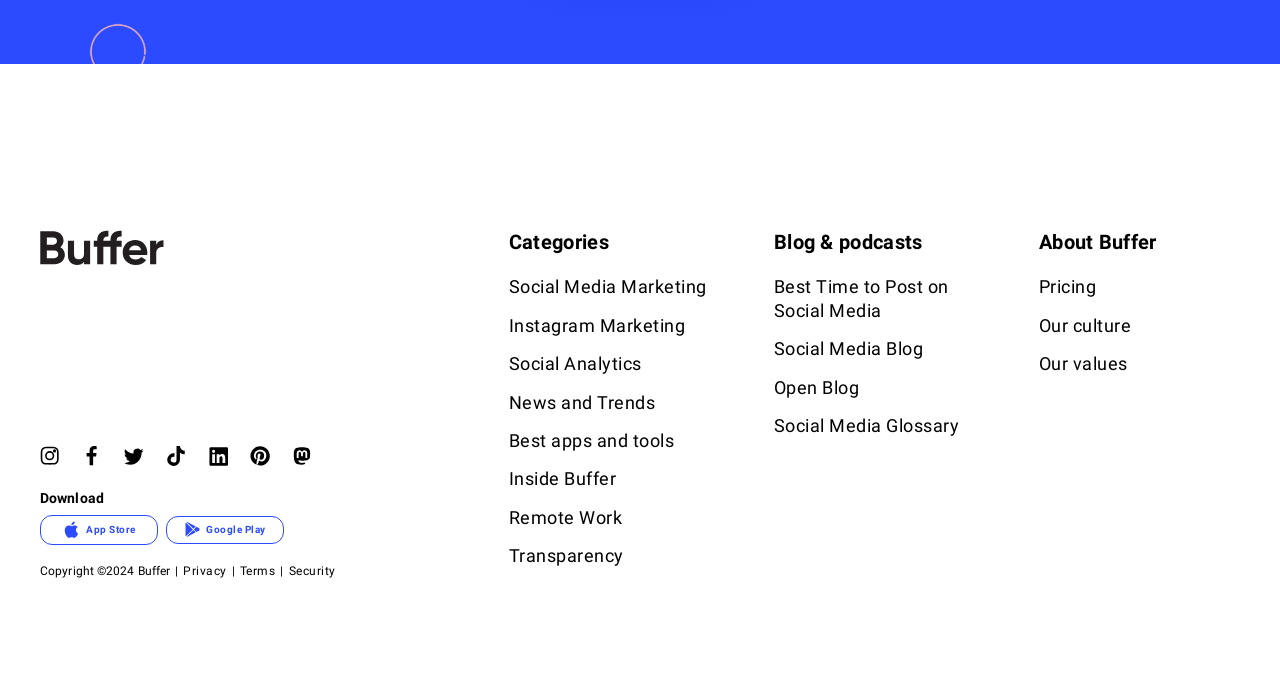Please provide the bounding box coordinates for the element that needs to be clicked to perform the following instruction: "Read about Social Media Marketing". The coordinates should be given as four float numbers between 0 and 1, i.e., [left, top, right, bottom].

[0.398, 0.409, 0.555, 0.444]